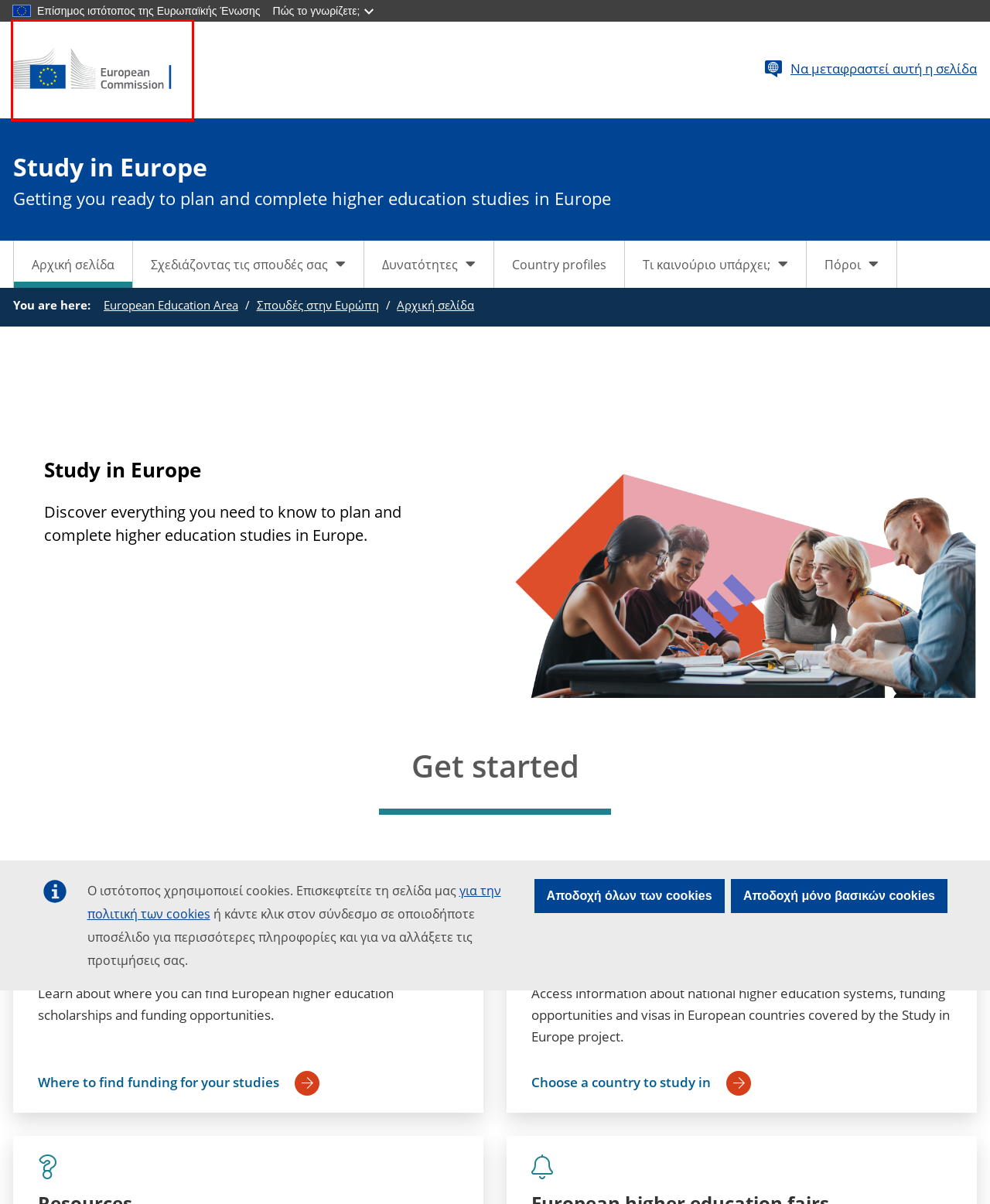Examine the screenshot of the webpage, which has a red bounding box around a UI element. Select the webpage description that best fits the new webpage after the element inside the red bounding box is clicked. Here are the choices:
A. Languages on the European Commission websites
B. Contact - European Commission
C. Community of European VET practitioners | EPALE
D. Privacy policy for websites managed by the European Commission - European Commission
E. Πολιτική για τα cookies - Ευρωπαϊκή Επιτροπή
F. Resources for partners - European Commission
G. Αρχική σελίδα | European Education Area
H. Cookies policy - European Commission

G